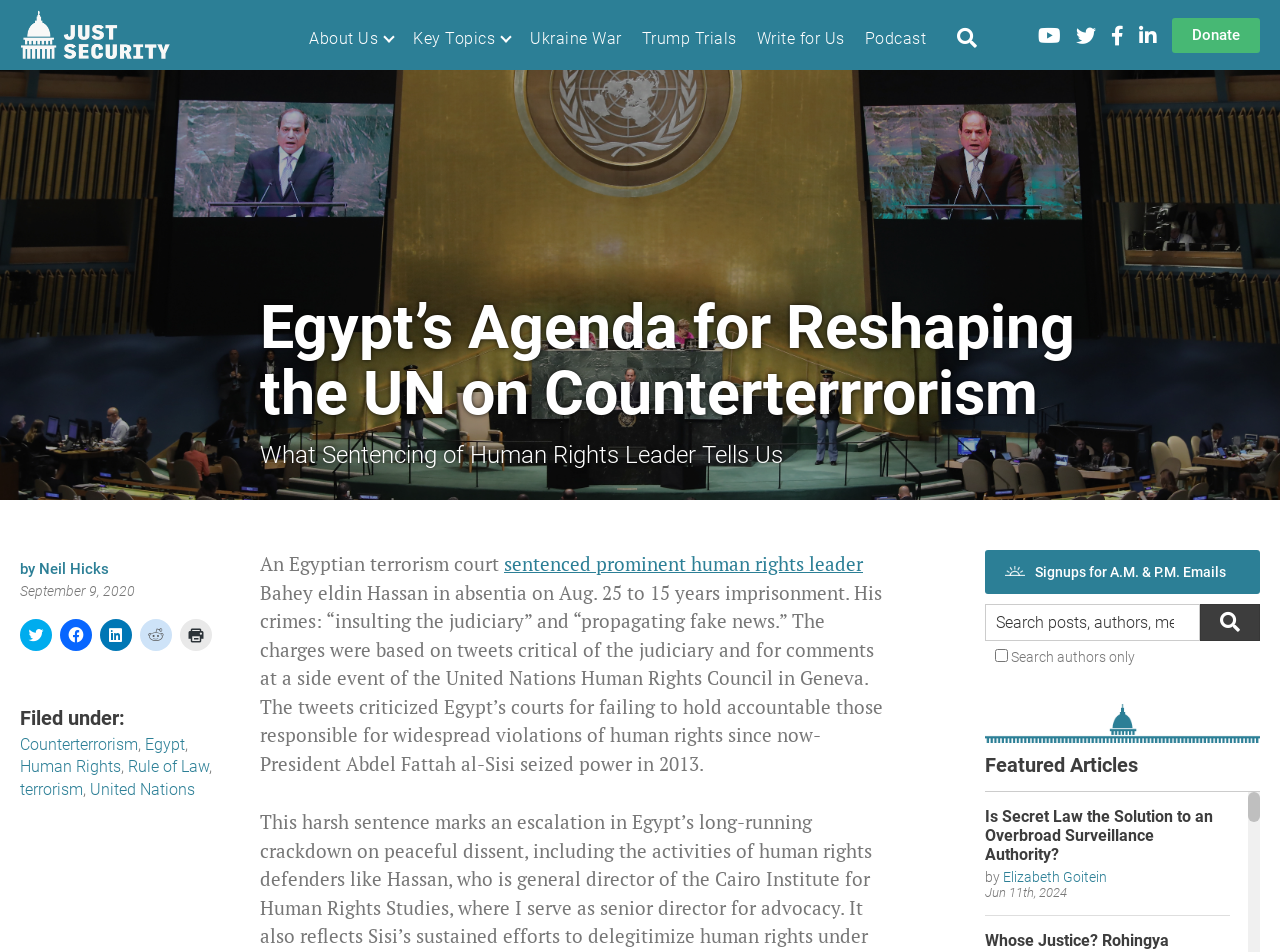What is the purpose of the button with the Twitter icon?
Please respond to the question with a detailed and informative answer.

I found the purpose of the button by looking at the link element with the text ' Click to share on Twitter (Opens in new window)' and understanding that it is a social media sharing button.